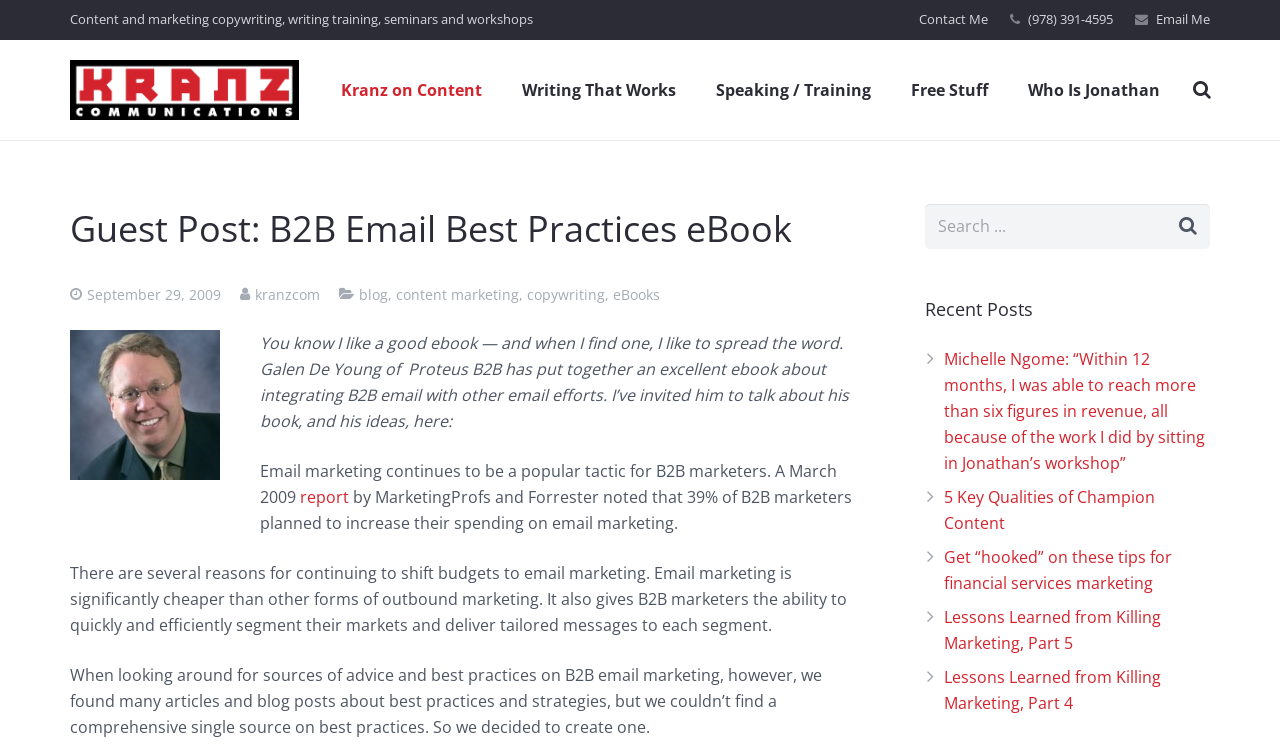Detail the webpage's structure and highlights in your description.

The webpage is about a guest post discussing B2B email best practices in the form of an eBook. At the top, there is a header section with a title "Content and marketing copywriting, writing training, seminars and workshops" followed by three links: "Contact Me", "(978) 391-4595", and "Email Me". Below this section, there are six links arranged horizontally: "Kranz on Content", "Writing That Works", "Speaking / Training", "Free Stuff", "Who Is Jonathan", and an icon represented by "\uf002".

The main content of the webpage is an article with a heading "Guest Post: B2B Email Best Practices eBook". Below the heading, there is a time stamp "September 29, 2009" and a series of links: "kranzcom", "blog", "content marketing", "copywriting", and "eBooks". To the right of these links, there is an image of Galen Web Headshot.

The article itself is divided into several paragraphs. The first paragraph introduces the topic of B2B email marketing and the guest post by Galen De Young of Proteus B2B. The following paragraphs discuss the importance of email marketing, its benefits, and the need for a comprehensive guide to B2B email marketing best practices.

At the bottom of the article, there is a textbox and a button with an icon "\uf002". Below this, there is a section titled "Recent Posts" with four links to recent articles: "Michelle Ngome: “Within 12 months, I was able to reach more than six figures in revenue, all because of the work I did by sitting in Jonathan’s workshop”", "5 Key Qualities of Champion Content", "Get “hooked” on these tips for financial services marketing", and "Lessons Learned from Killing Marketing, Part 5" and "Part 4".